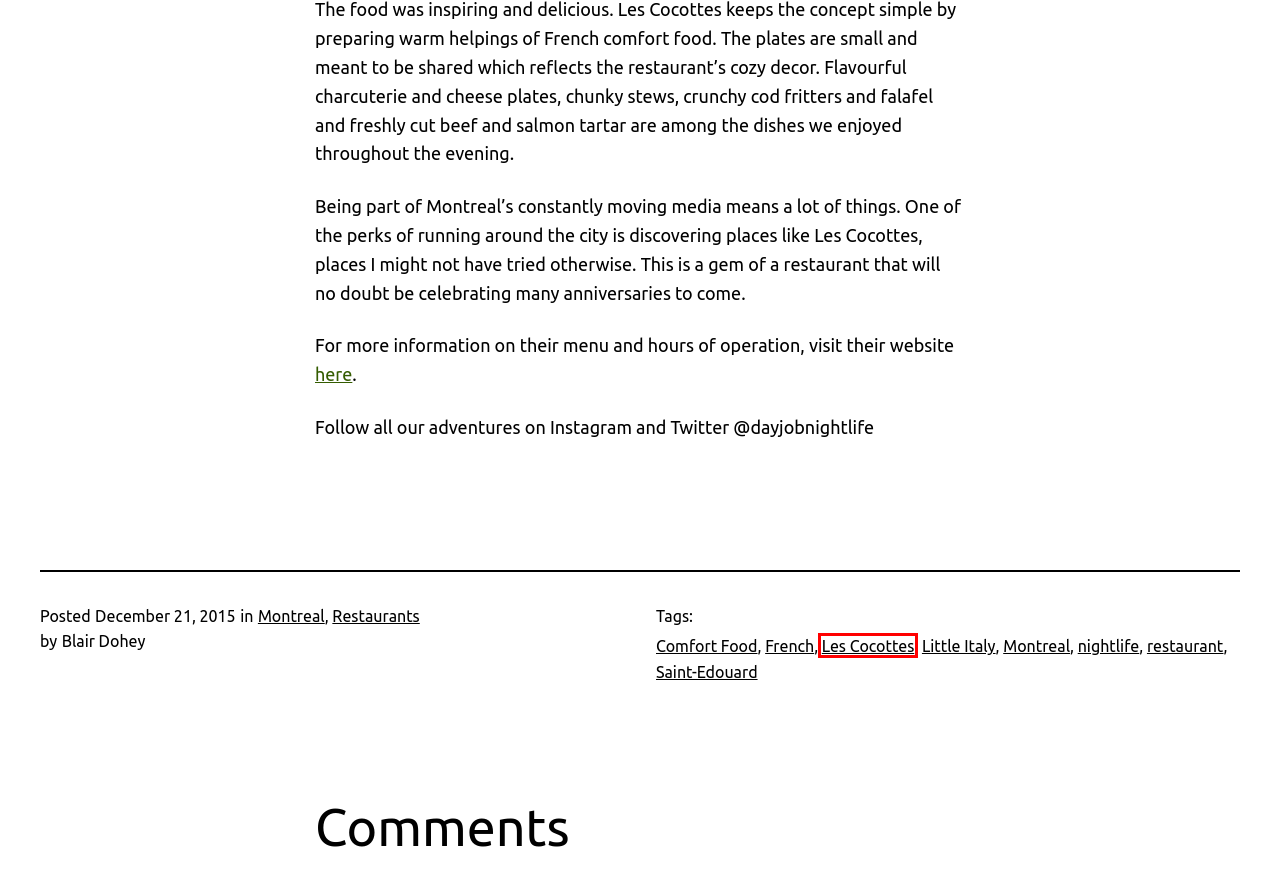Look at the screenshot of a webpage with a red bounding box and select the webpage description that best corresponds to the new page after clicking the element in the red box. Here are the options:
A. Saint-Edouard – Day Jobs / Nightlife
B. Les Cocottes – Day Jobs / Nightlife
C. nightlife – Day Jobs / Nightlife
D. restaurant – Day Jobs / Nightlife
E. Montreal – Day Jobs / Nightlife
F. French – Day Jobs / Nightlife
G. Little Italy – Day Jobs / Nightlife
H. Comfort Food – Day Jobs / Nightlife

B